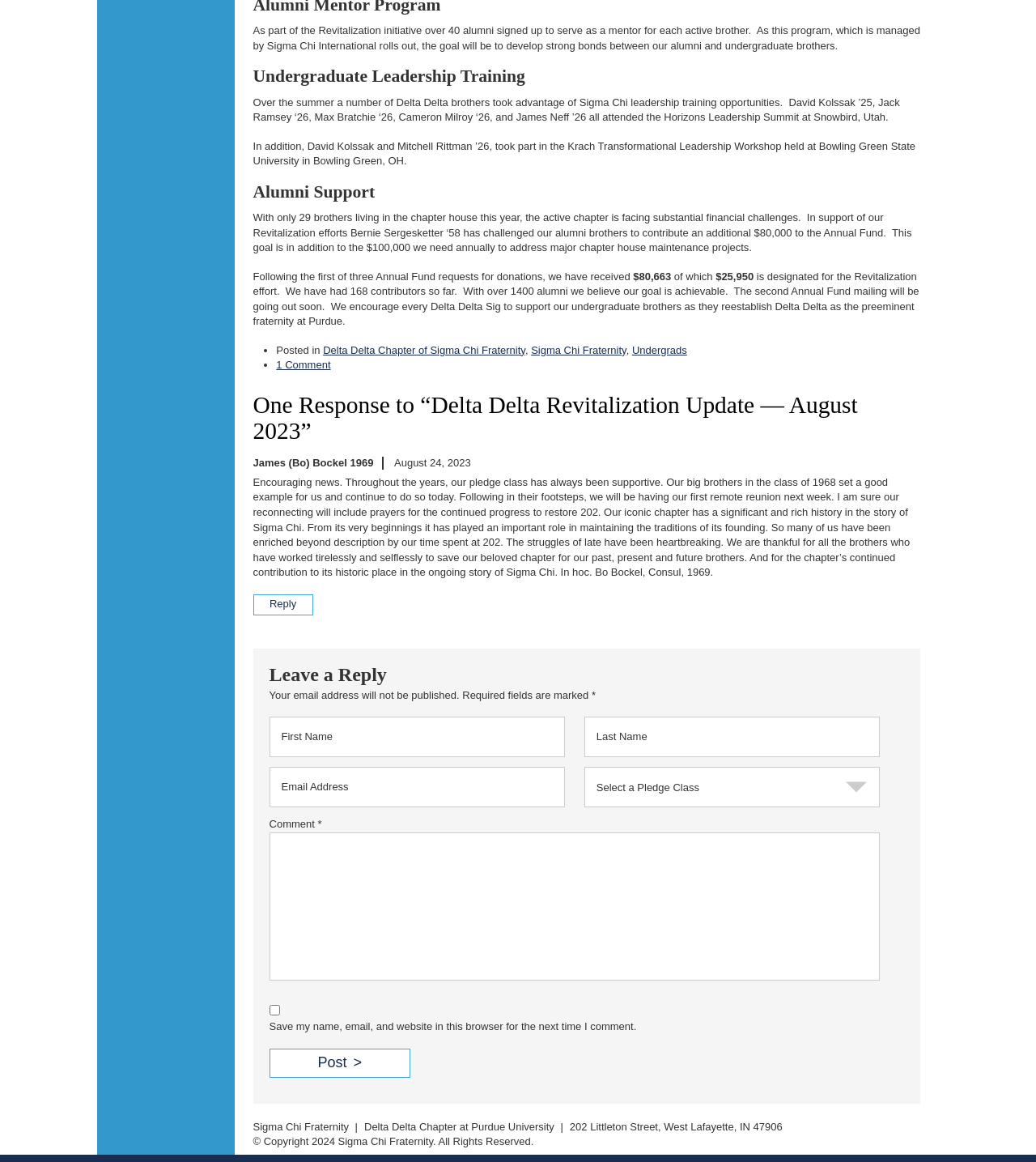Provide the bounding box coordinates for the area that should be clicked to complete the instruction: "Click on the 'Sigma Chi Fraternity' link".

[0.513, 0.296, 0.604, 0.307]